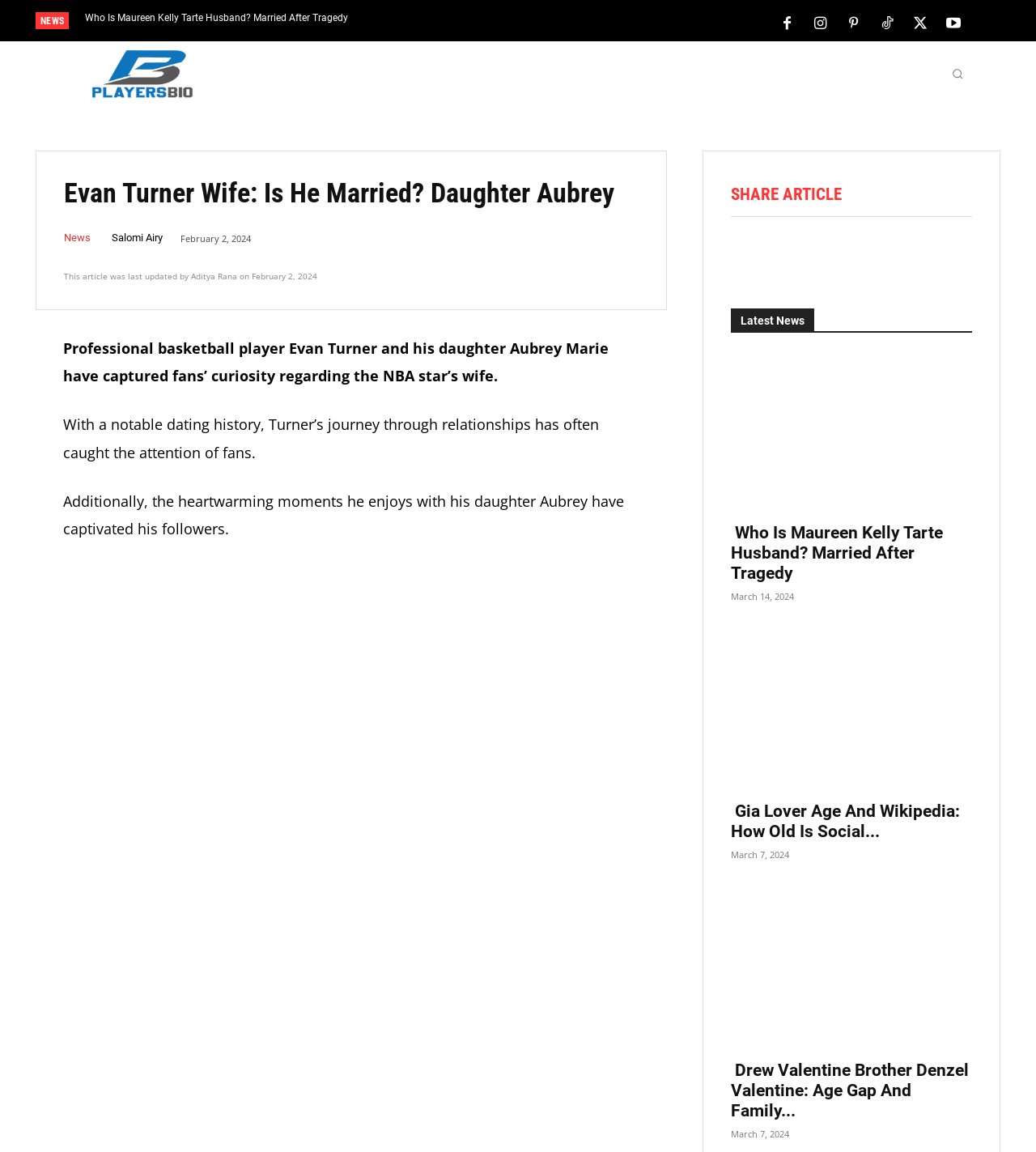Locate the bounding box coordinates of the area that needs to be clicked to fulfill the following instruction: "Go to the 'HOME' page". The coordinates should be in the format of four float numbers between 0 and 1, namely [left, top, right, bottom].

[0.428, 0.036, 0.455, 0.092]